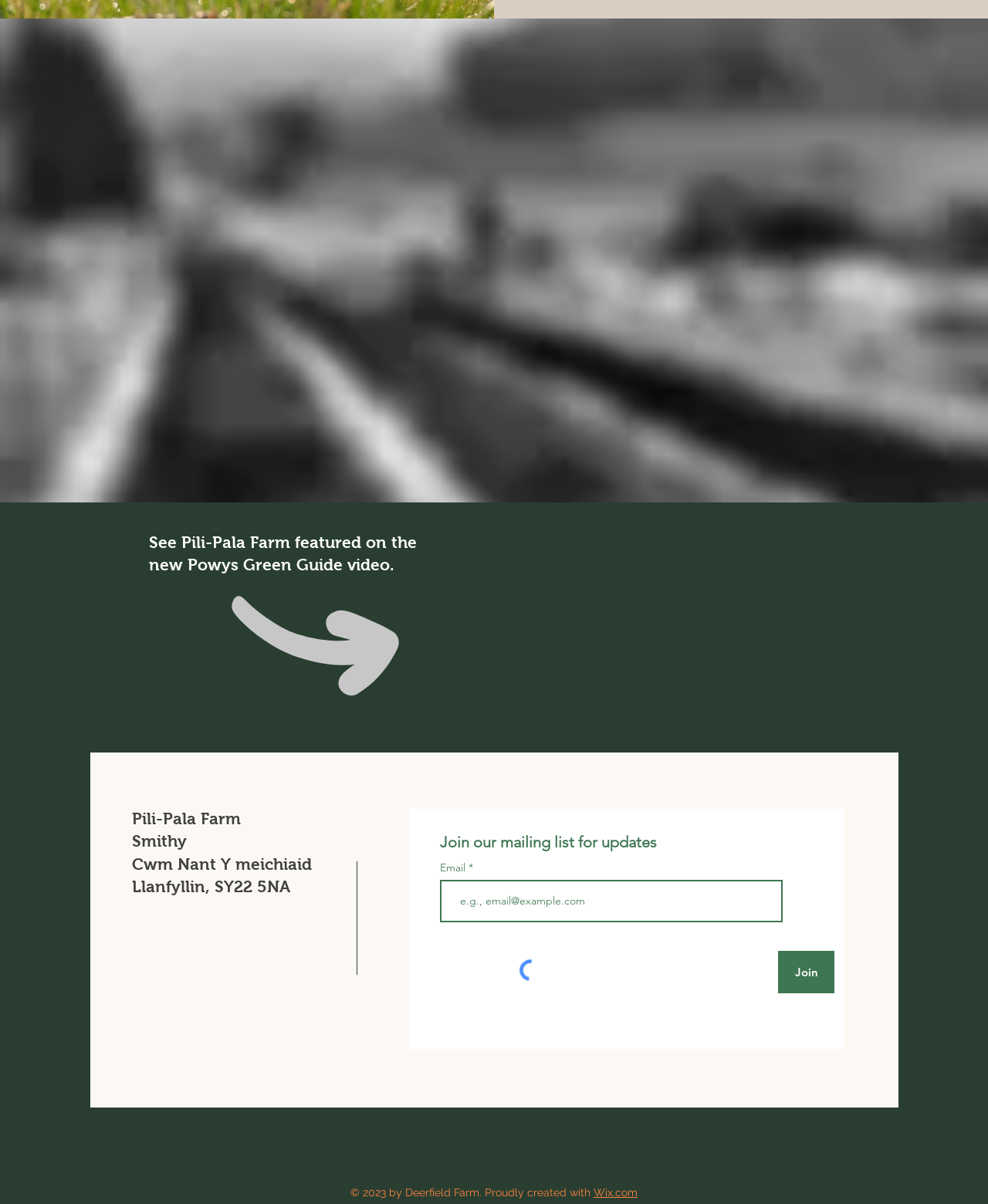Analyze the image and give a detailed response to the question:
How many social media links are there?

There are two social media links, 'Instagram' and 'Facebook', located at [0.134, 0.634, 0.164, 0.659] and [0.172, 0.634, 0.202, 0.659] respectively, within the 'Social Bar' list element.